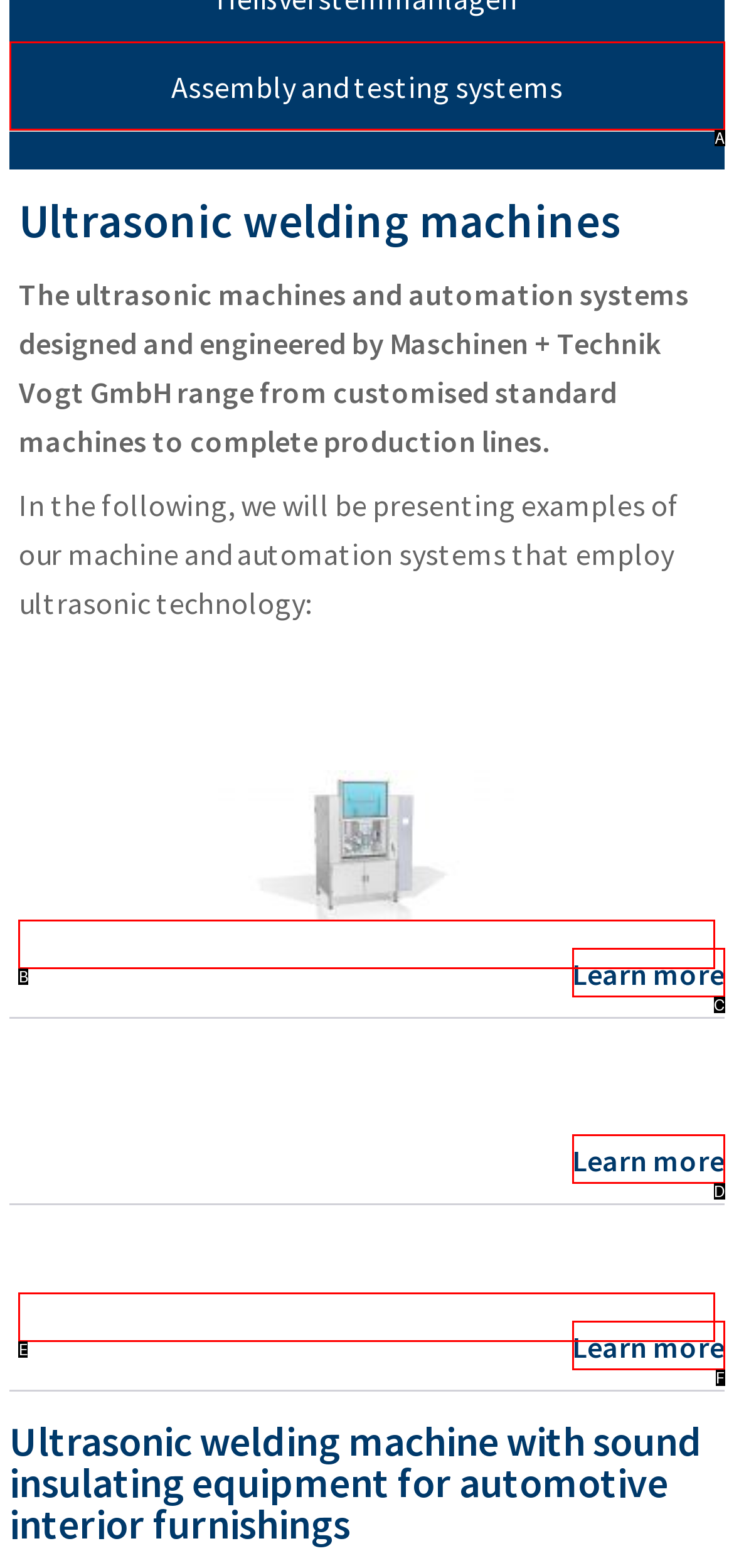Given the description: Assembly and testing systems, choose the HTML element that matches it. Indicate your answer with the letter of the option.

A